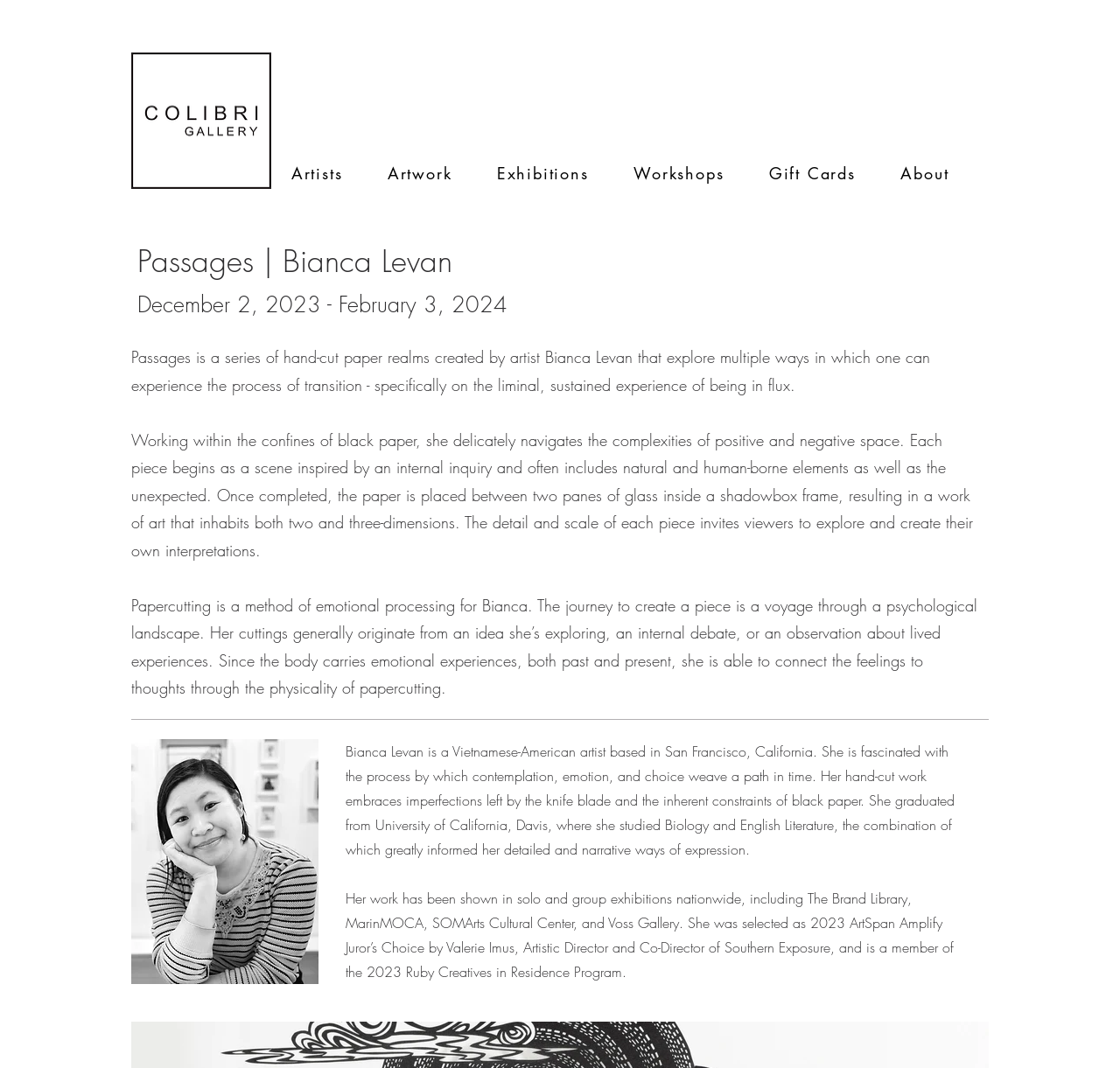Detail the webpage's structure and highlights in your description.

The webpage is about the art exhibition "Passages" by San Francisco-based artist Bianca Levan, presented by Colibri Gallery's Winter Salon. At the top left corner, there is a logo of Colibri Gallery, which is an image of a bird. Below the logo, there is a navigation menu with links to different sections of the website, including "Artists", "Artwork", "Exhibitions", "Workshops", "Gift Cards", and "About".

The main content of the webpage is divided into two sections. On the left side, there is a series of text blocks that provide information about the exhibition "Passages". The first text block displays the title "Passages | Bianca Levan" and the duration of the exhibition, "December 2, 2023 - February 3, 2024". Below this, there is a brief description of the exhibition, which explains that "Passages" is a series of hand-cut paper realms created by Bianca Levan that explore the process of transition.

The next text block provides more details about Bianca Levan's artistic process, explaining that she works within the confines of black paper to create intricate and delicate pieces that inhabit both two and three dimensions. The text also mentions that papercutting is a method of emotional processing for Bianca, and that her cuttings originate from internal debates or observations about lived experiences.

On the right side of the webpage, there is a portrait image of Bianca Levan, which is placed below the navigation menu. Below the image, there is a biographical text about Bianca Levan, which mentions her background, education, and artistic achievements. The text also lists some of the exhibitions where her work has been shown, including The Brand Library, MarinMOCA, and SOMArts Cultural Center.